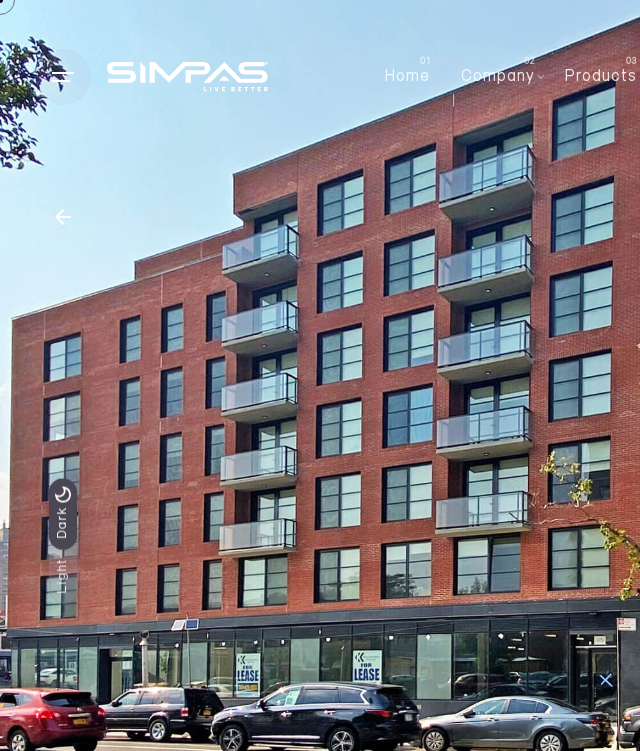What is the color of the sky?
Please answer the question as detailed as possible.

The caption describes the atmosphere of the scene, mentioning that 'clear blue skies provide a bright backdrop', indicating that the color of the sky is blue.